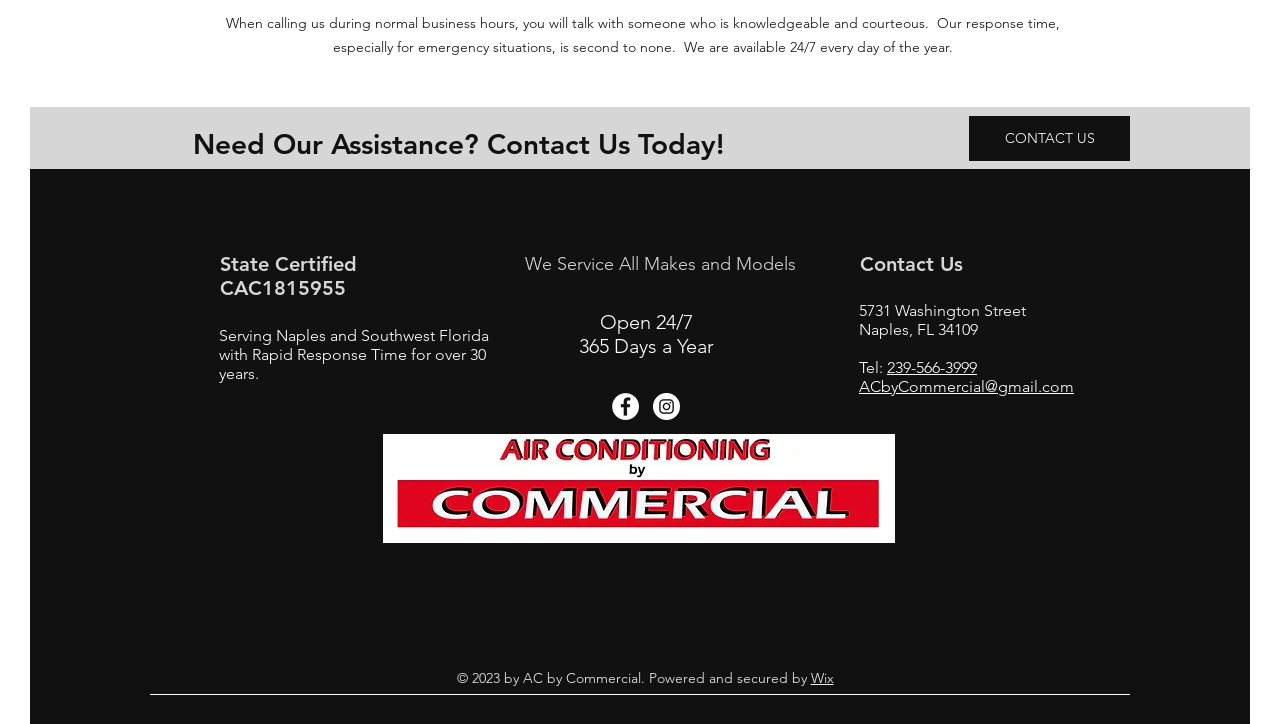Given the element description "239-566-3999" in the screenshot, predict the bounding box coordinates of that UI element.

[0.693, 0.495, 0.763, 0.521]